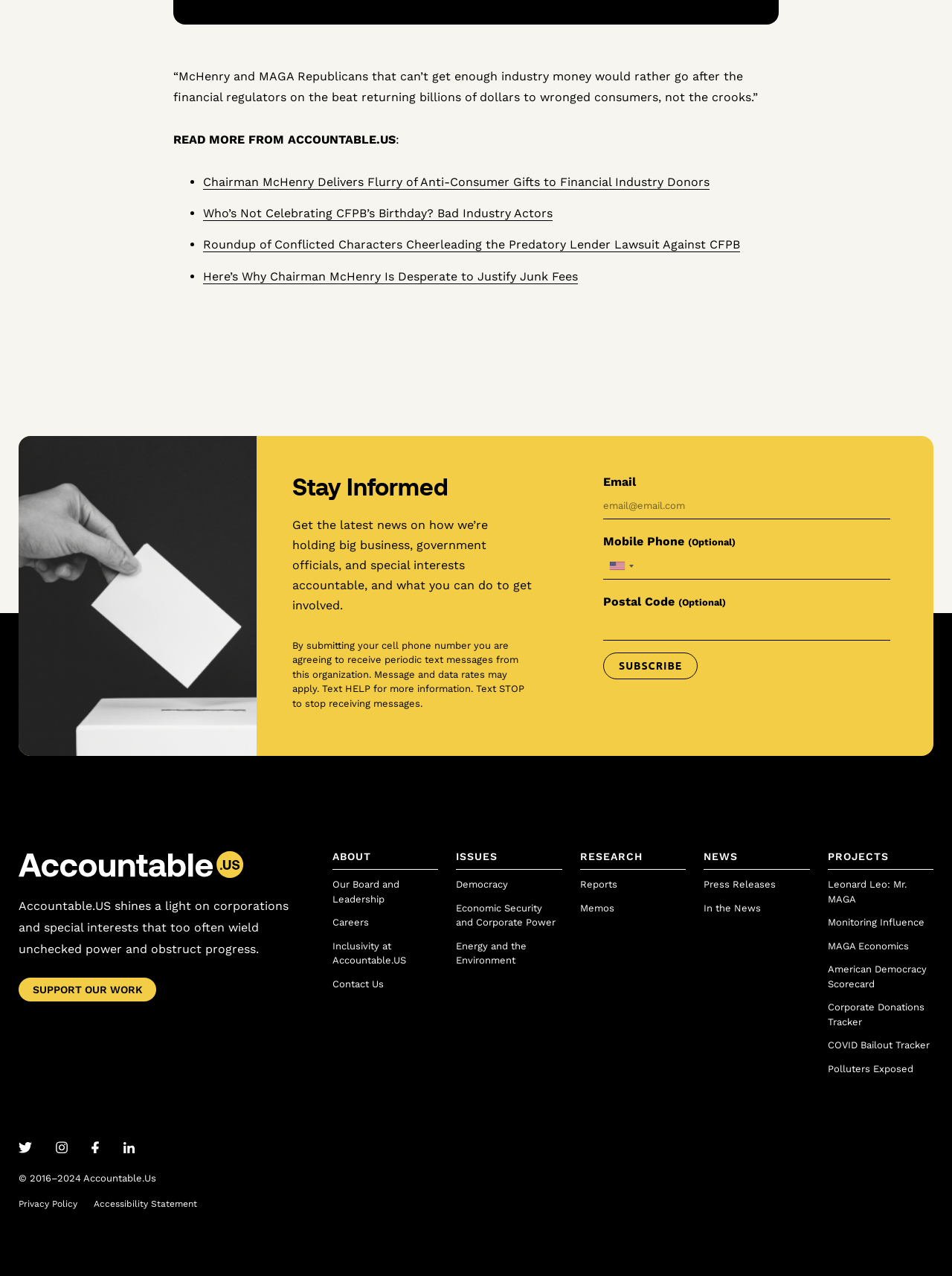Find the bounding box coordinates for the area that should be clicked to accomplish the instruction: "Subscribe to the newsletter".

[0.634, 0.511, 0.733, 0.532]